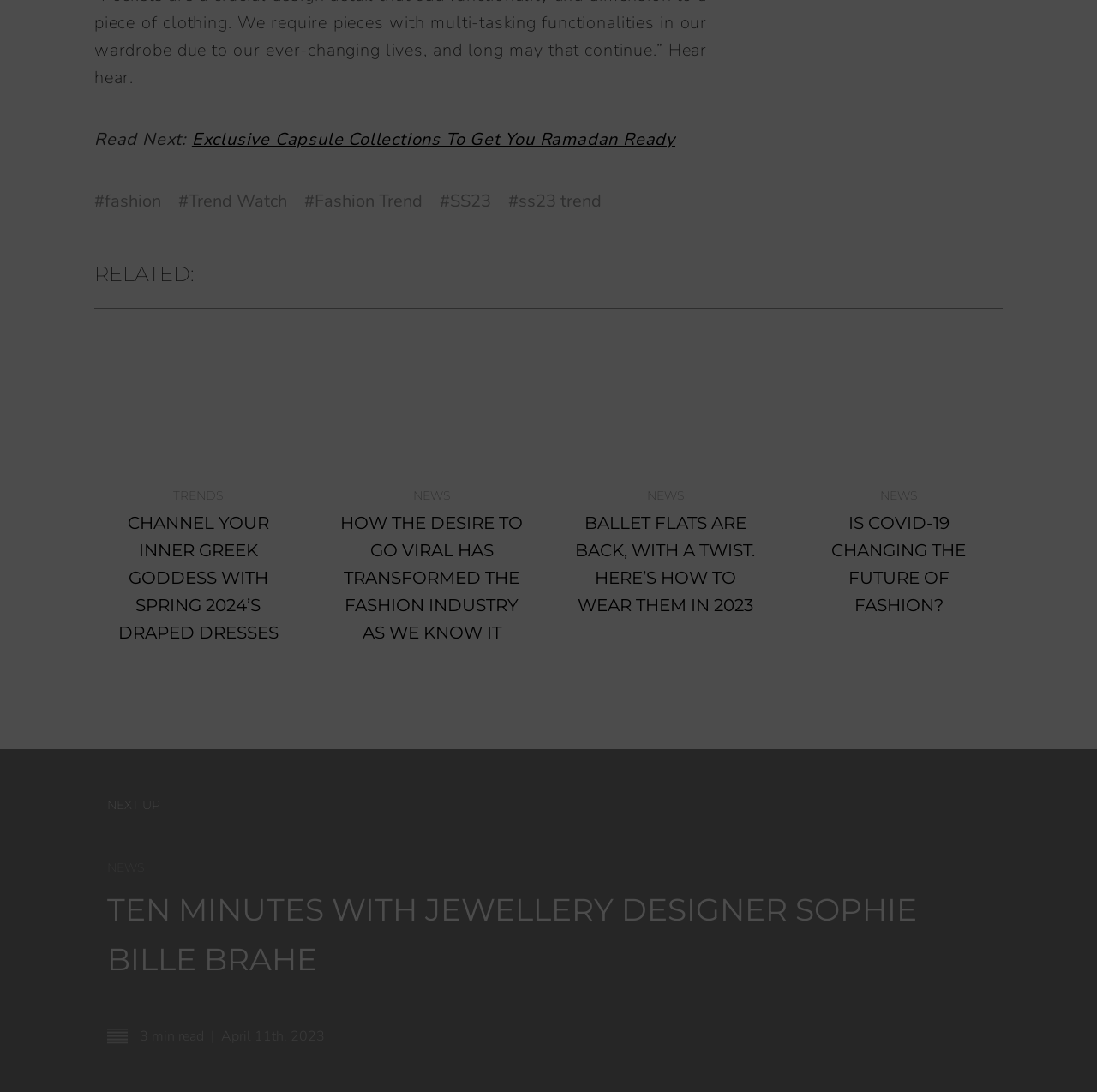Locate the bounding box coordinates of the clickable part needed for the task: "Read the news about 'HOW THE DESIRE TO GO VIRAL HAS TRANSFORMED THE FASHION INDUSTRY AS WE KNOW IT'".

[0.307, 0.463, 0.48, 0.6]